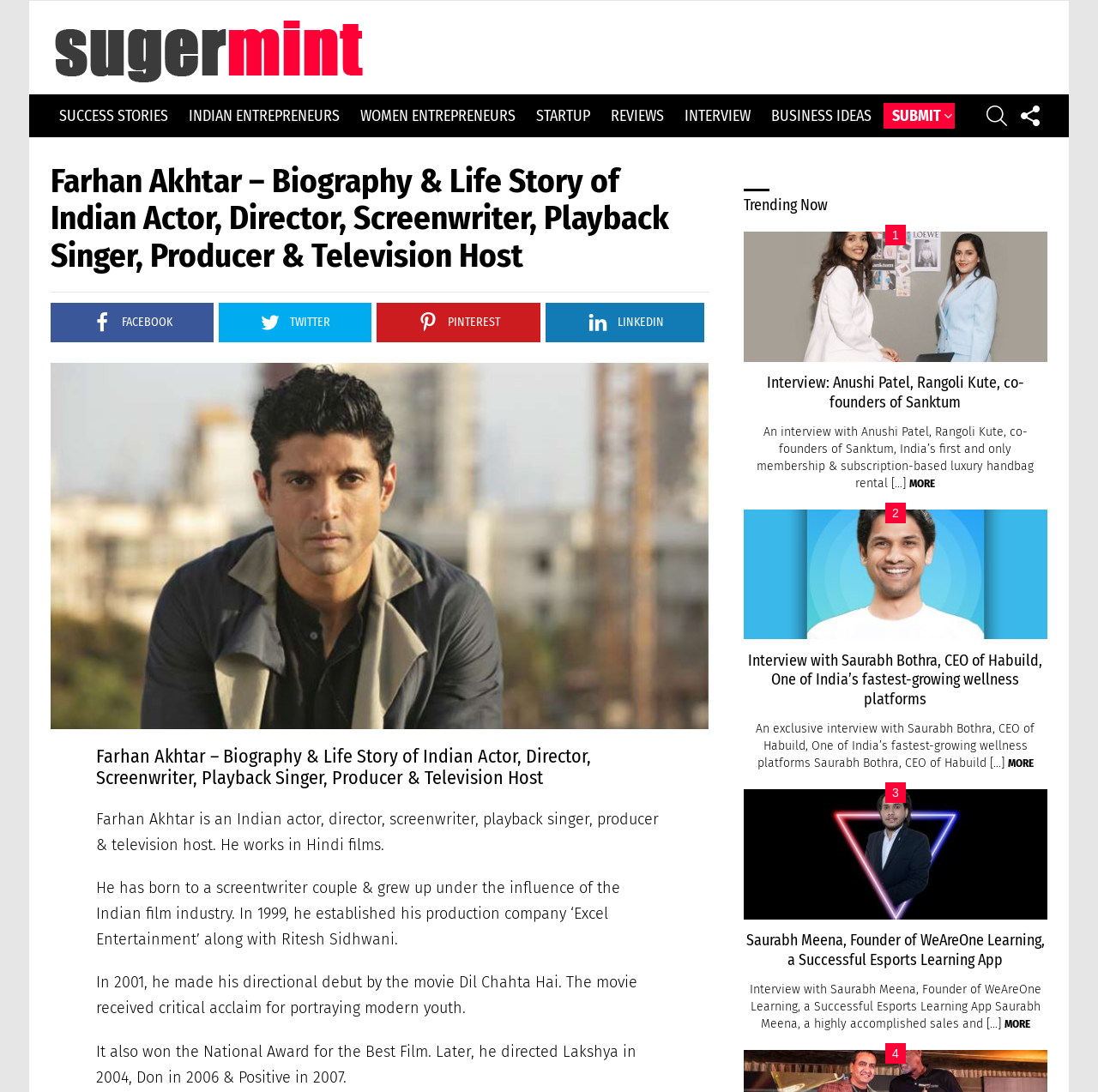Determine the bounding box coordinates for the region that must be clicked to execute the following instruction: "Visit the Women’s Mesh Plunge Bra Review page".

None